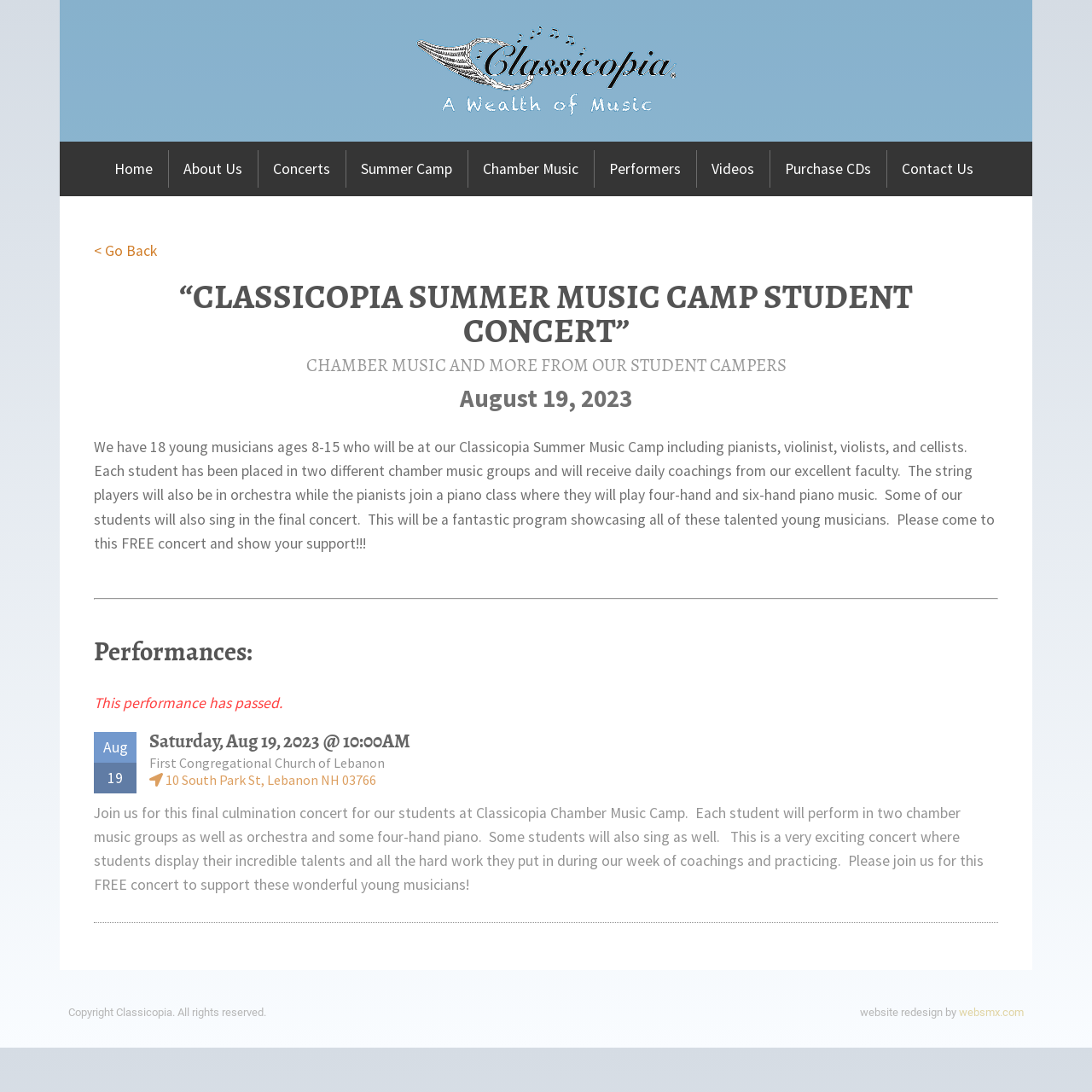Given the following UI element description: "Home", find the bounding box coordinates in the webpage screenshot.

[0.091, 0.137, 0.154, 0.172]